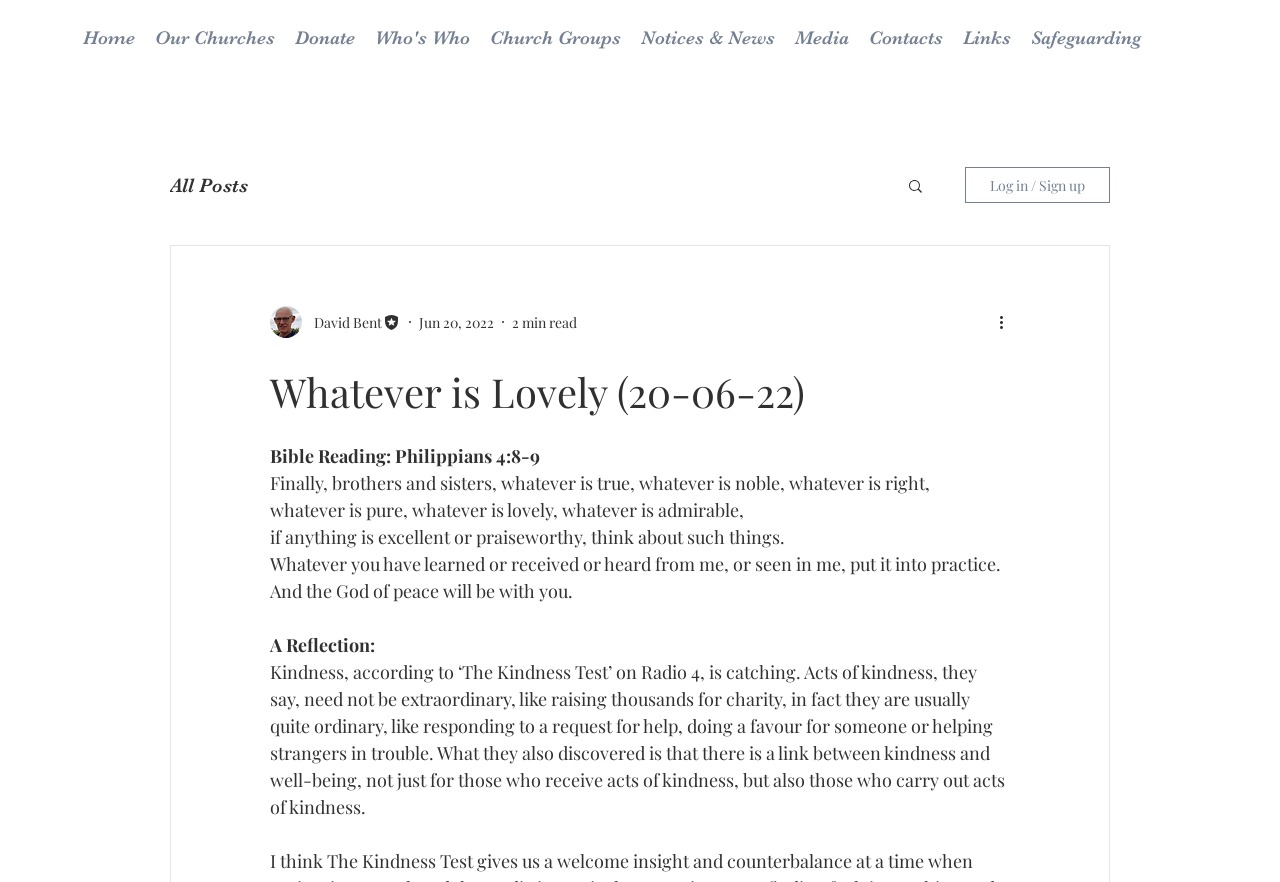Please give the bounding box coordinates of the area that should be clicked to fulfill the following instruction: "View more actions". The coordinates should be in the format of four float numbers from 0 to 1, i.e., [left, top, right, bottom].

[0.778, 0.351, 0.797, 0.379]